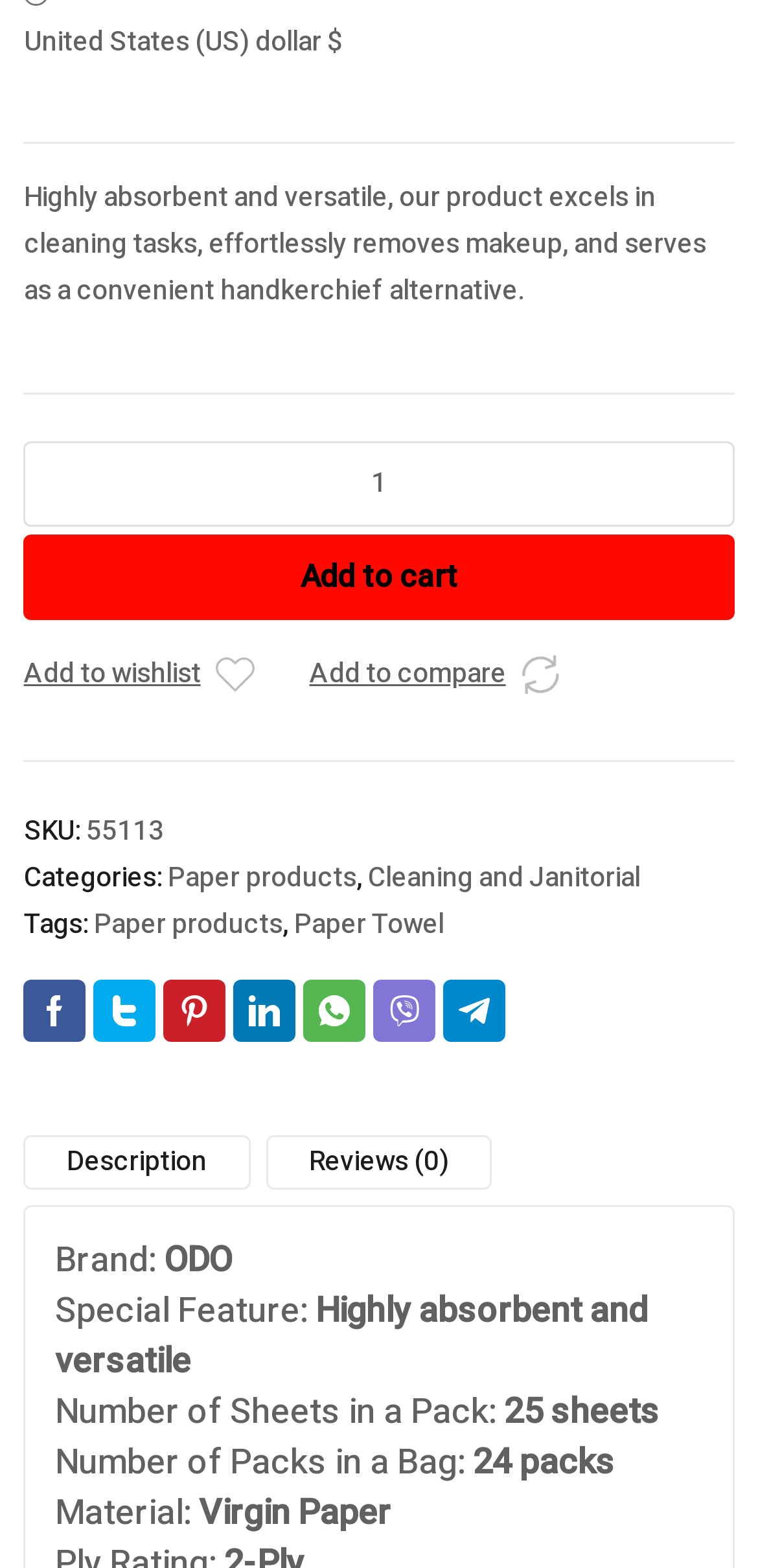Please use the details from the image to answer the following question comprehensively:
What is the material of the product?

I determined the answer by examining the section below the tabs, where it says 'Material: Virgin Paper'. This suggests that the material of the product is Virgin Paper.